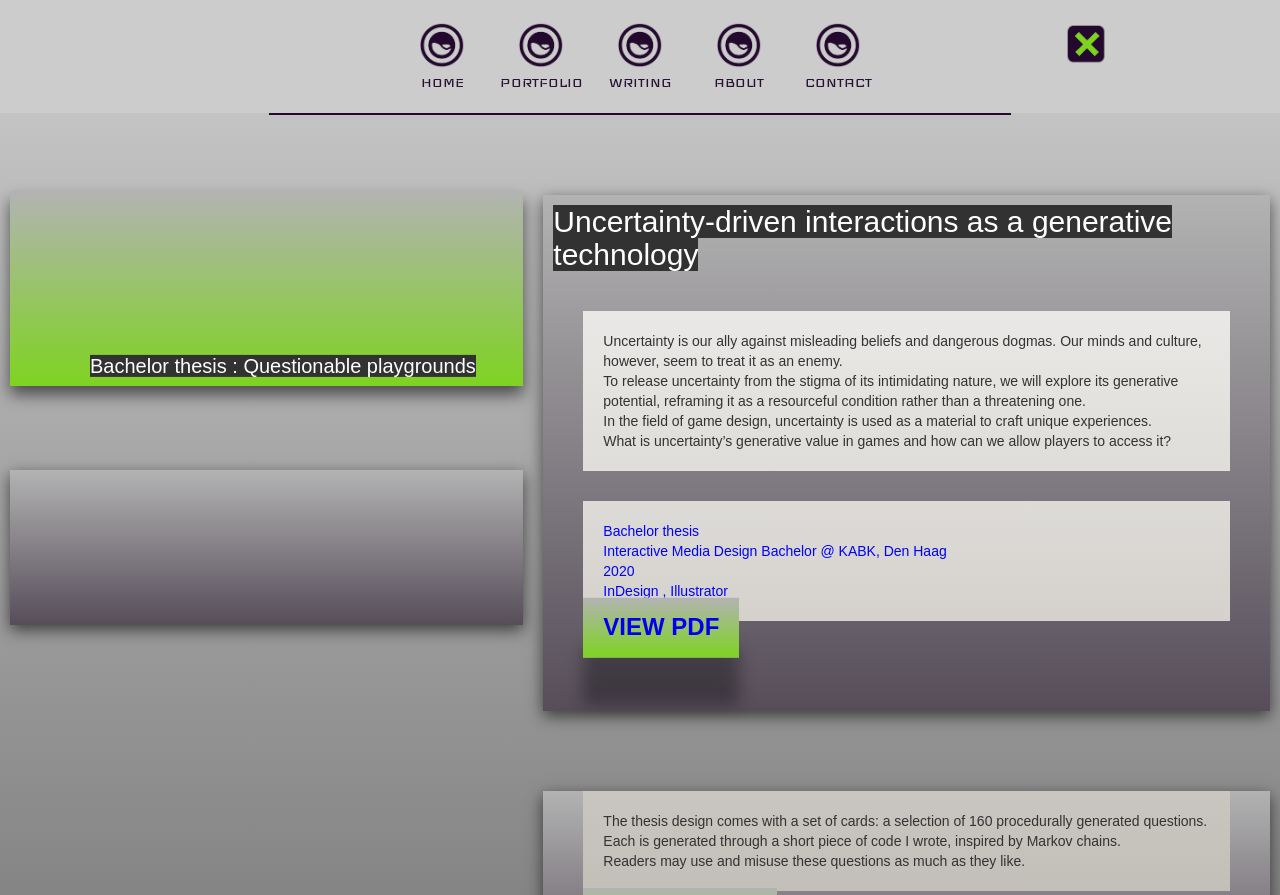Determine the bounding box of the UI component based on this description: "繁體中文". The bounding box coordinates should be four float values between 0 and 1, i.e., [left, top, right, bottom].

None